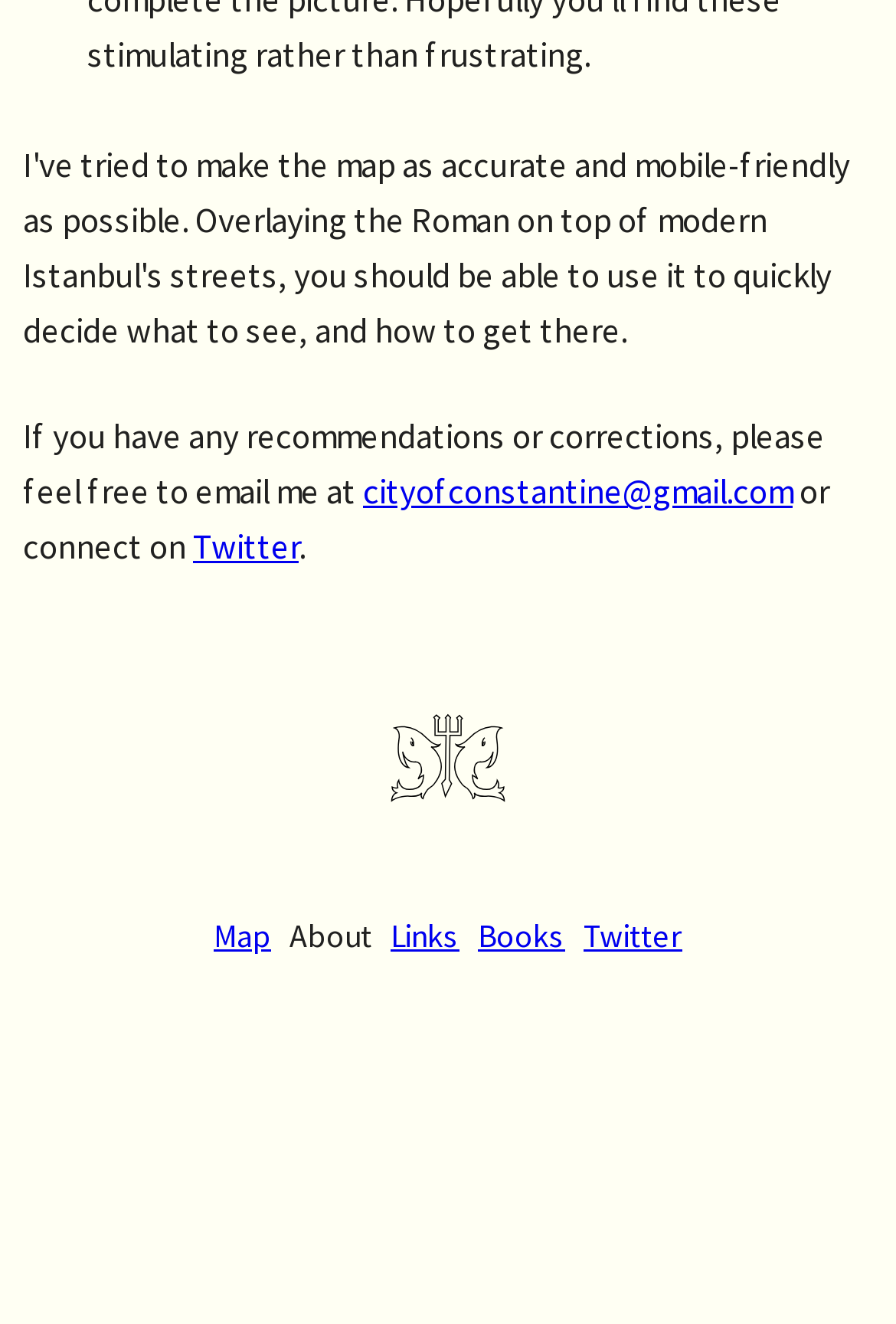Answer the question in a single word or phrase:
What is the main topic of the webpage?

Map of Byzantine Constantinople